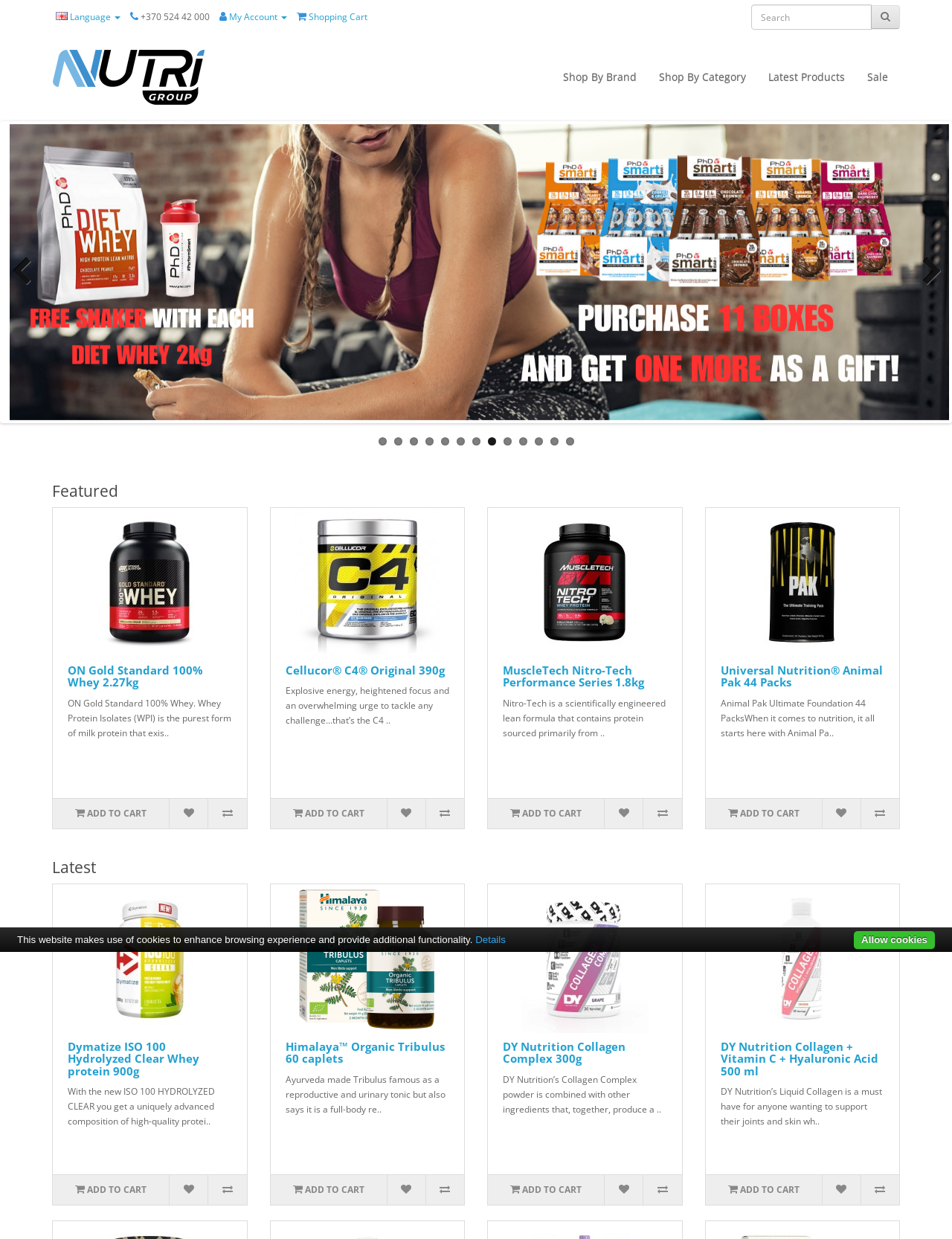Provide a thorough description of the webpage you see.

The webpage is about Nutri Group, a distribution company of sports nutrition products. At the top, there is a language selection option with an English flag icon, followed by a phone number and a link to "My Account" and "Shopping Cart". 

Below this, there is a search bar with a magnifying glass icon. On the left side, there are links to "Shop By Brand", "Shop By Category", "Latest Products", and "Sale". 

The main content of the page is divided into two sections: "Featured" and "Latest". In the "Featured" section, there are four products displayed with their images, names, descriptions, and "ADD TO CART" buttons. The products are ON Gold Standard 100% Whey, Cellucor C4 Original, MuscleTech Nitro-Tech Performance Series, and Universal Nutrition Animal Pak.

In the "Latest" section, there are five products displayed with their images, names, descriptions, and "ADD TO CART" buttons. The products are Dymatize ISO 100 Hydrolyzed Clear Whey protein, Himalaya Organic Tribulus, DY Nutrition Collagen Complex, DY Nutrition Collagen + Vitamin C + Hyaluronic Acid, and another product. Each product has a heading, a link to the product page, and a brief description.